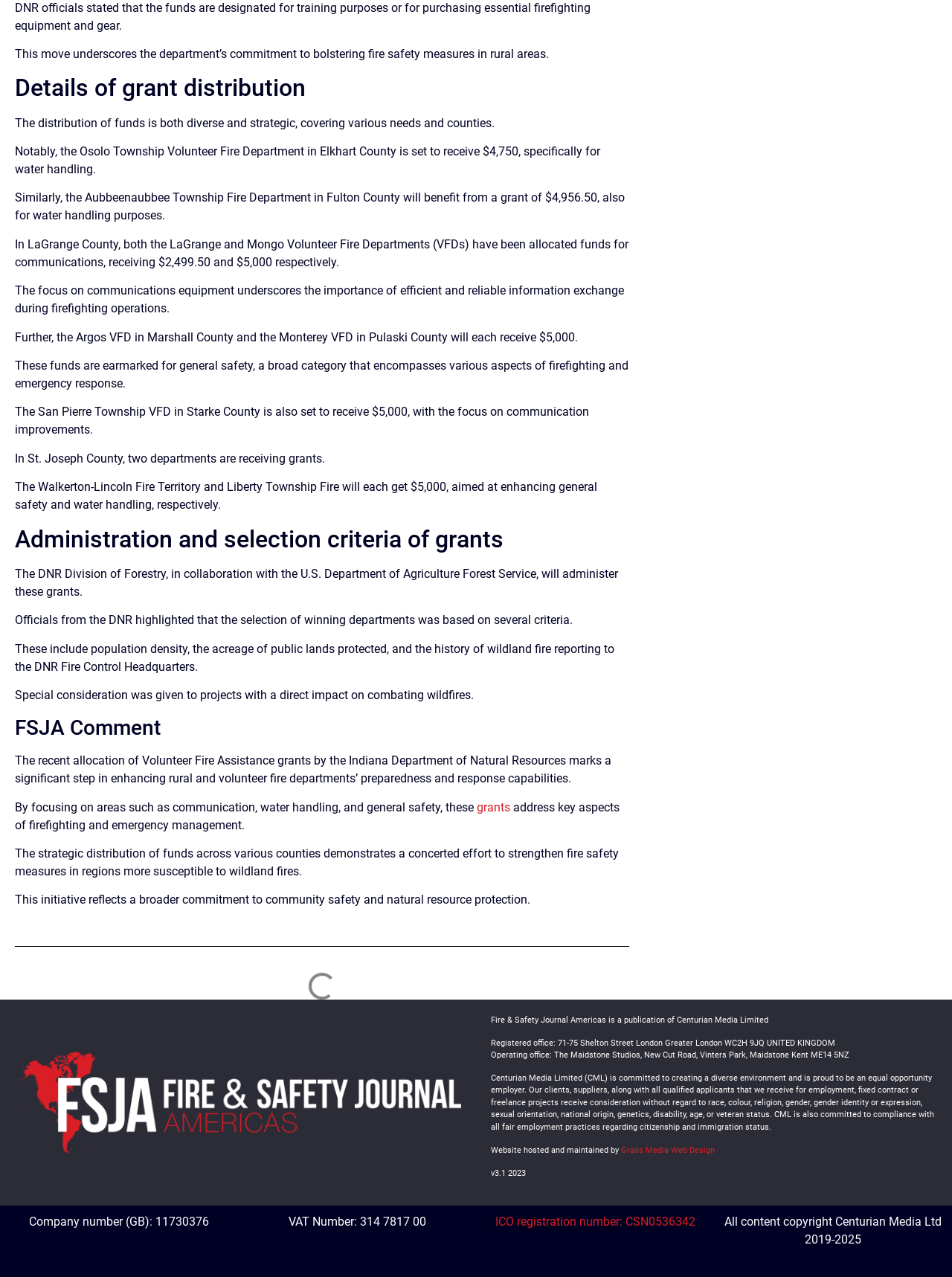Give a one-word or short phrase answer to this question: 
What is the name of the publication that this article appears in?

Fire & Safety Journal Americas